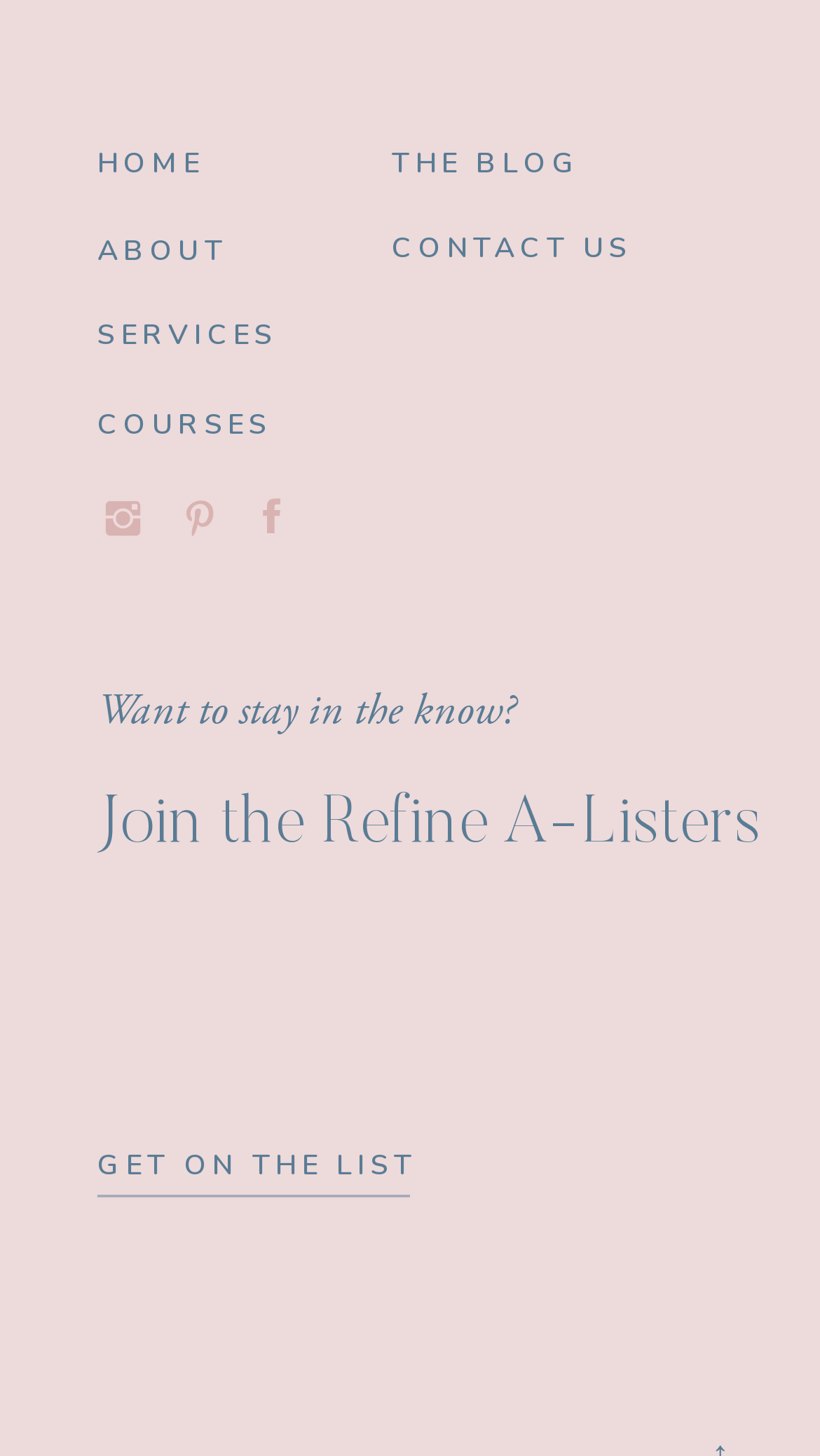How many image links are there? Examine the screenshot and reply using just one word or a brief phrase.

3